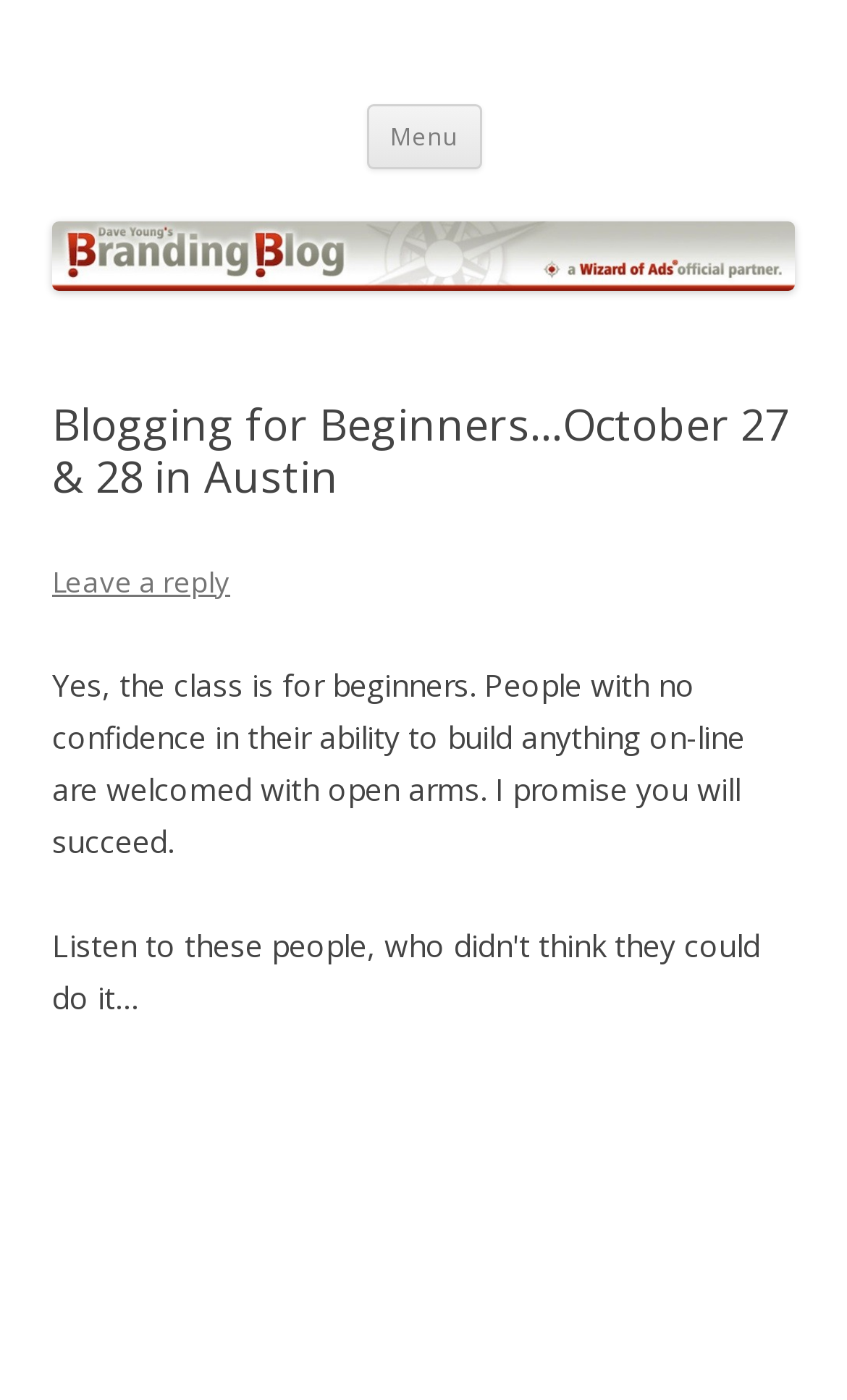Answer with a single word or phrase: 
What is the purpose of the 'Menu' button?

To navigate